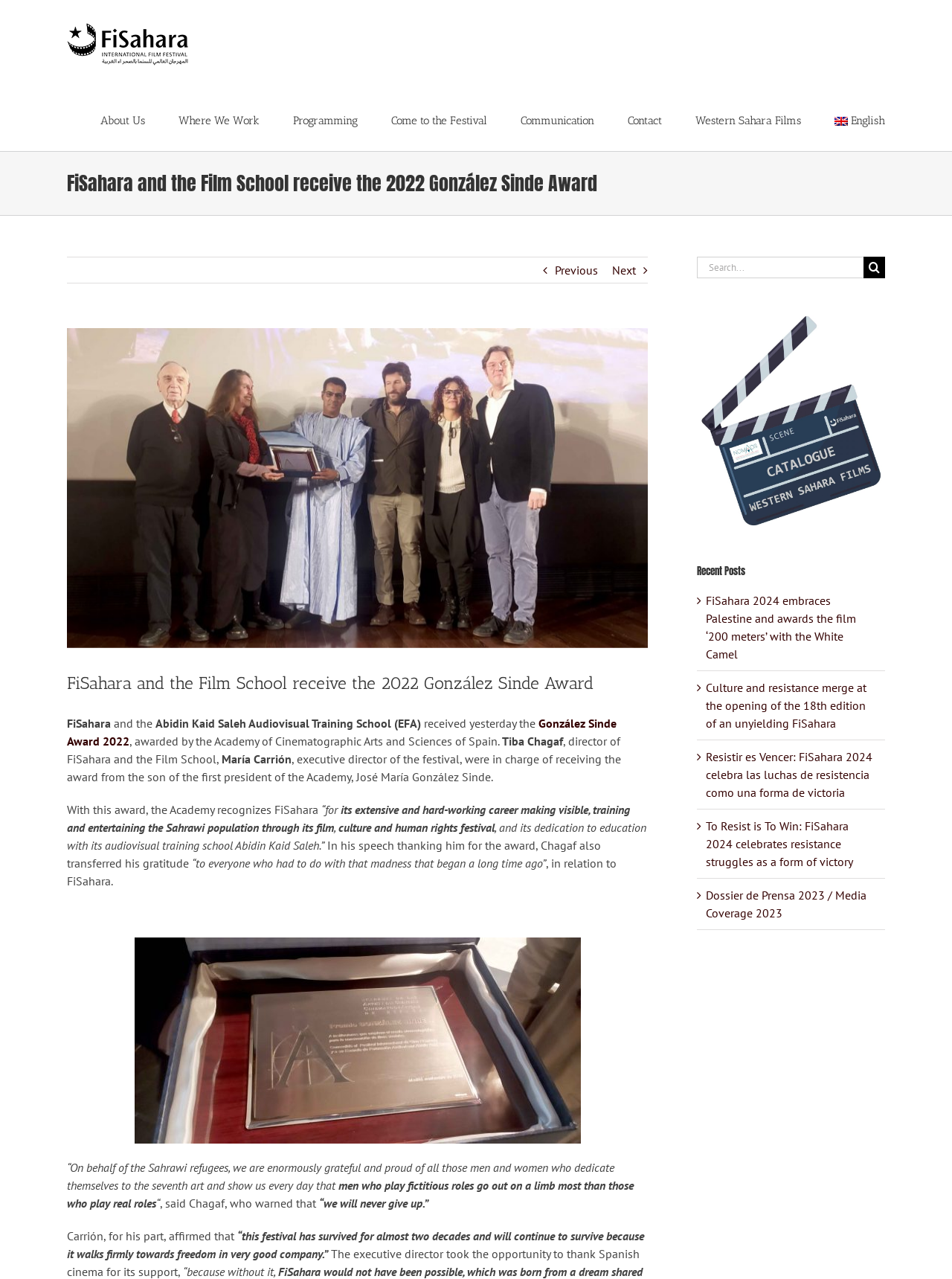What is the name of the audiovisual training school mentioned in the webpage?
Answer briefly with a single word or phrase based on the image.

Abidin Kaid Saleh Audiovisual Training School (EFA)